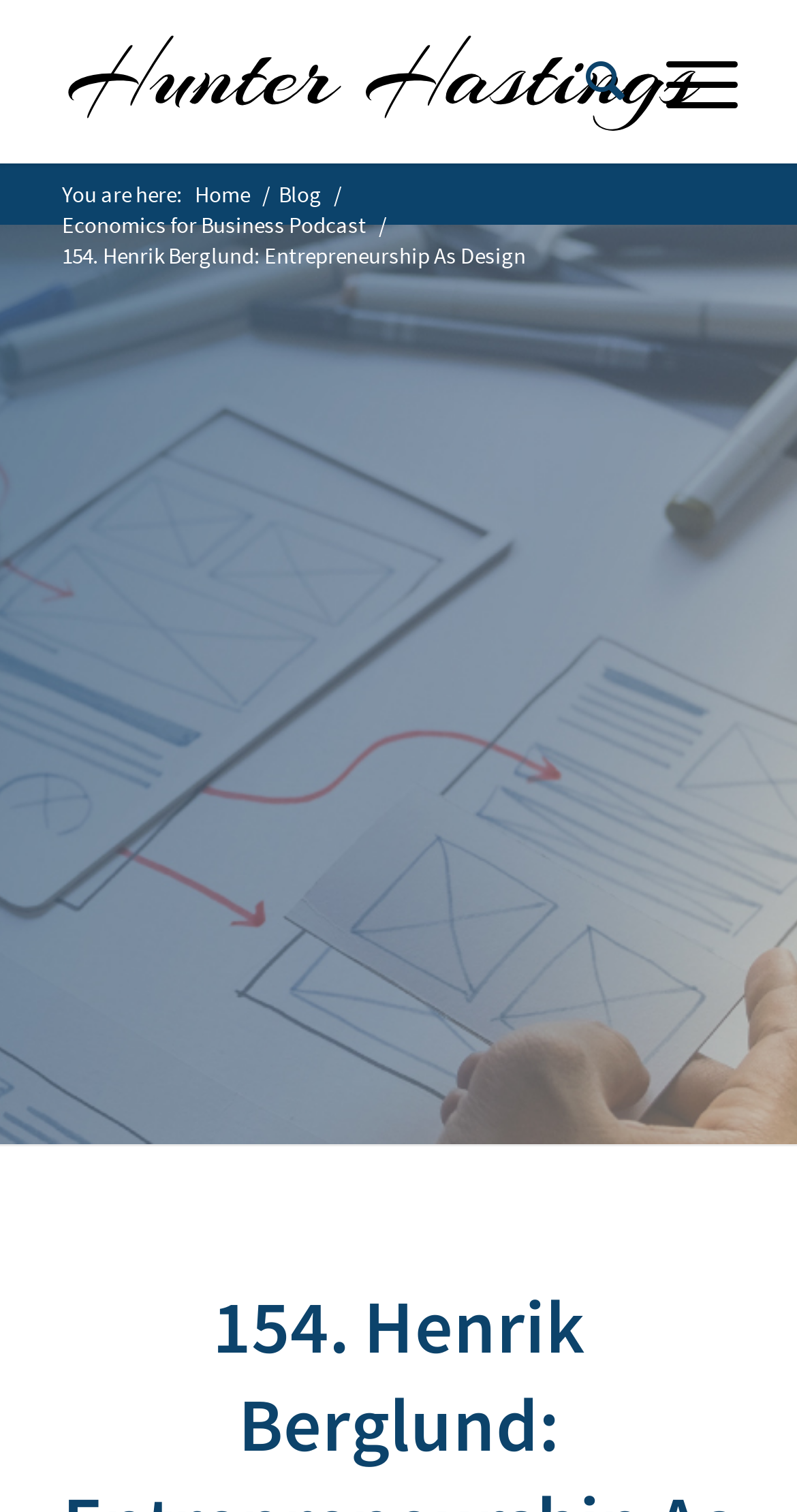How many links are in the top navigation menu?
Look at the image and construct a detailed response to the question.

I counted the number of links in the top navigation menu by looking at the layout table element. I found links to 'Home', 'Blog', 'Economics for Business Podcast', 'Search', and 'Menu'. Therefore, there are 5 links in the top navigation menu.